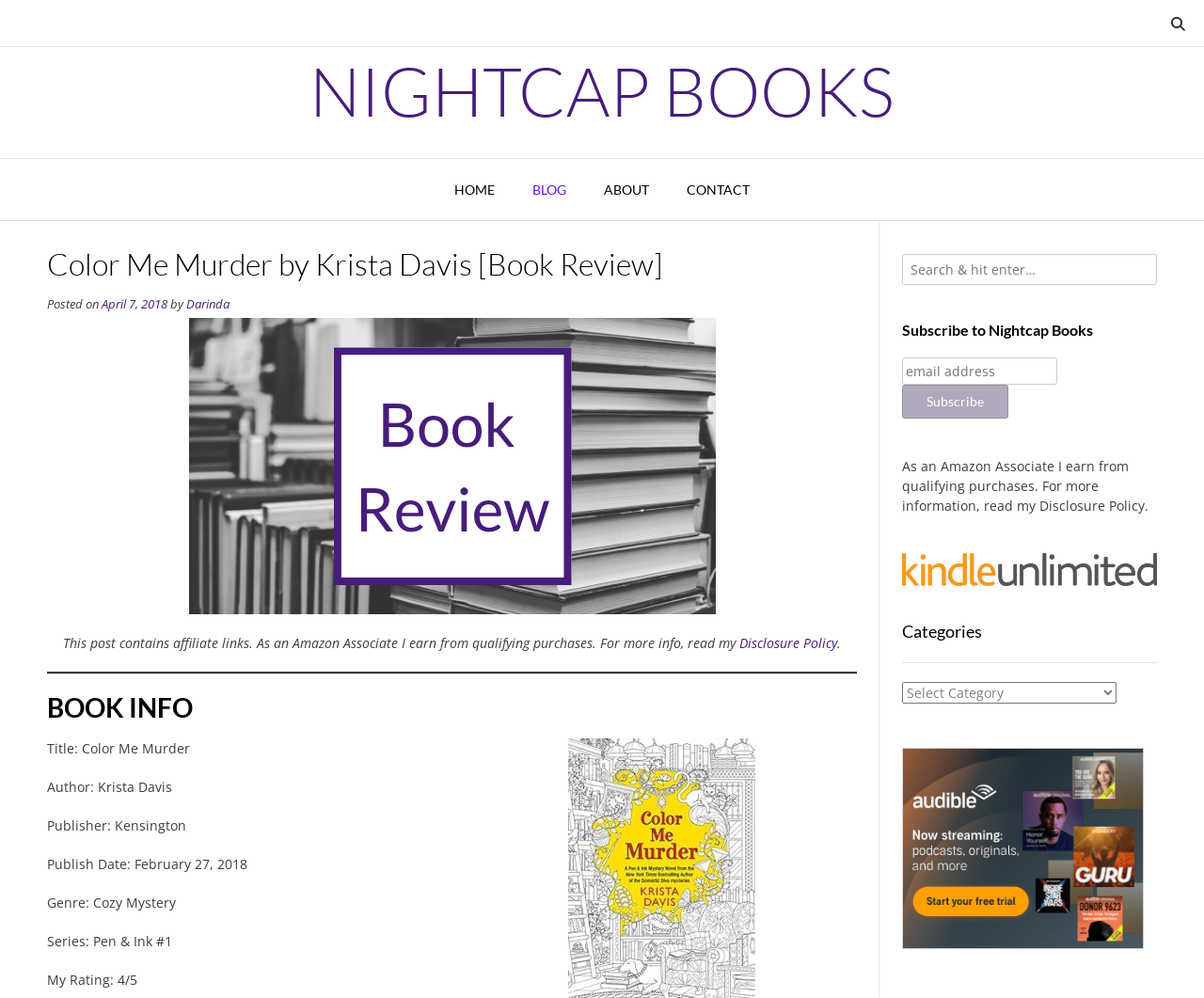Identify the bounding box coordinates of the region that needs to be clicked to carry out this instruction: "Read the Disclosure Policy". Provide these coordinates as four float numbers ranging from 0 to 1, i.e., [left, top, right, bottom].

[0.614, 0.636, 0.695, 0.654]